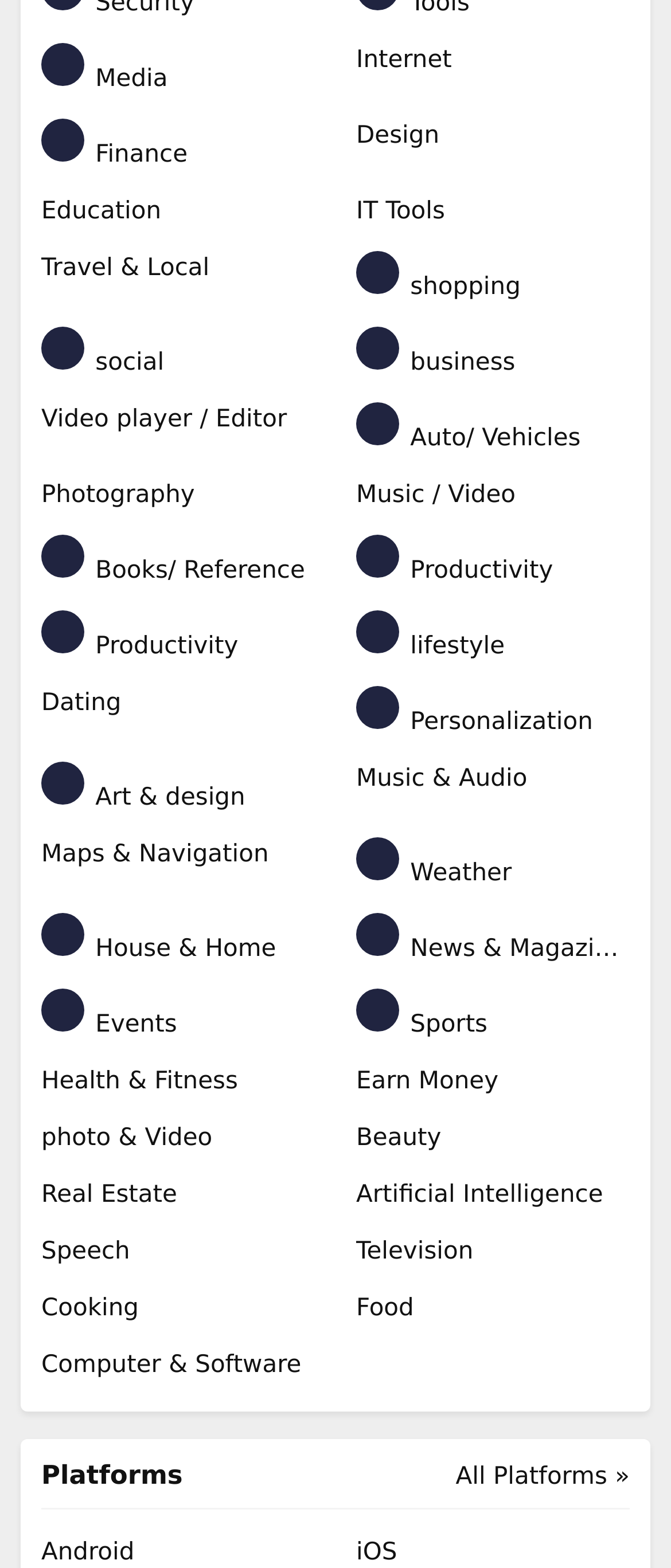How many links are there in the left column?
From the image, respond using a single word or phrase.

20